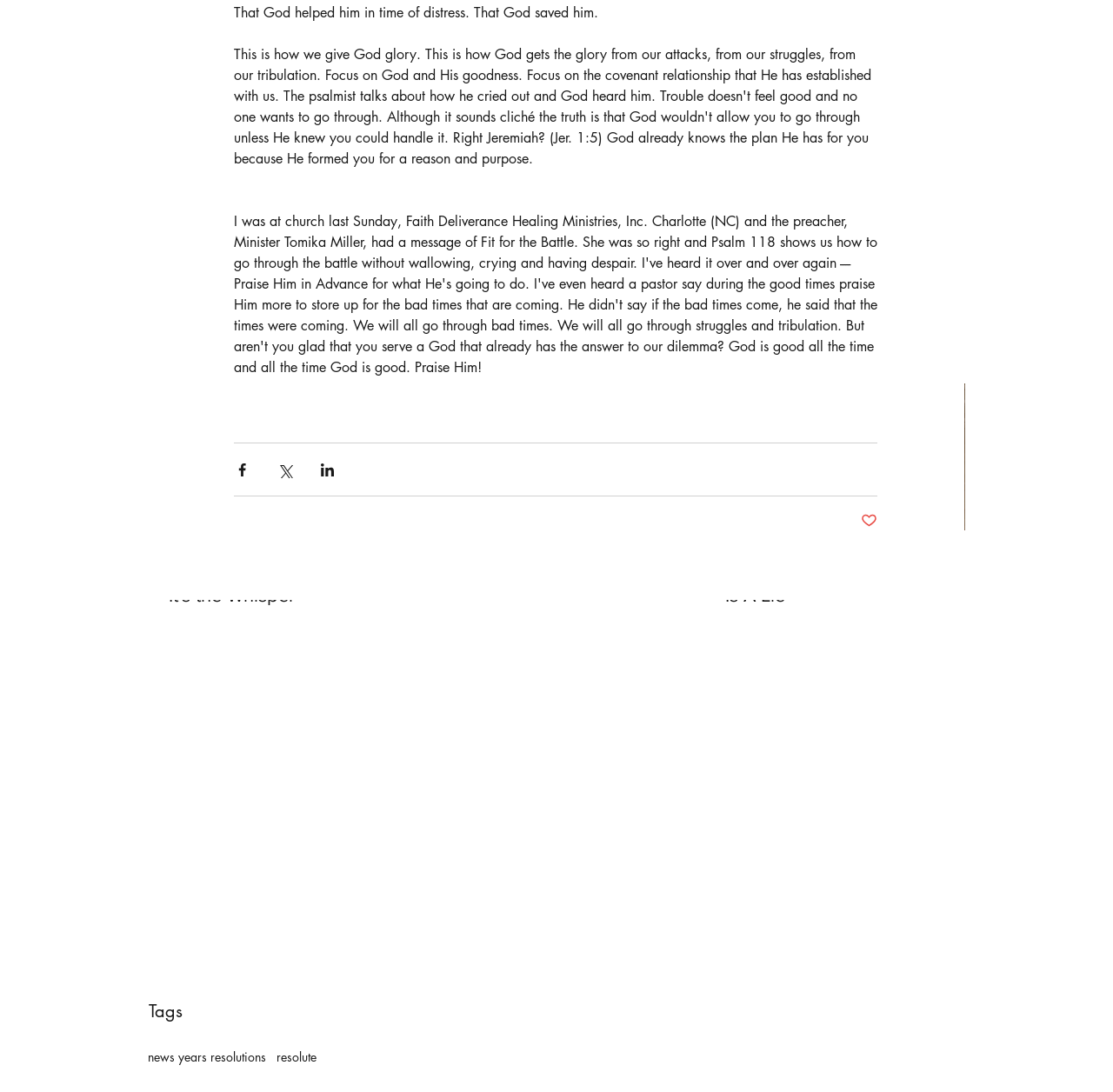What is the second tag listed?
Please provide a comprehensive answer to the question based on the webpage screenshot.

The second tag listed is 'resolute' which is located in the 'tags' region at the bottom of the webpage.